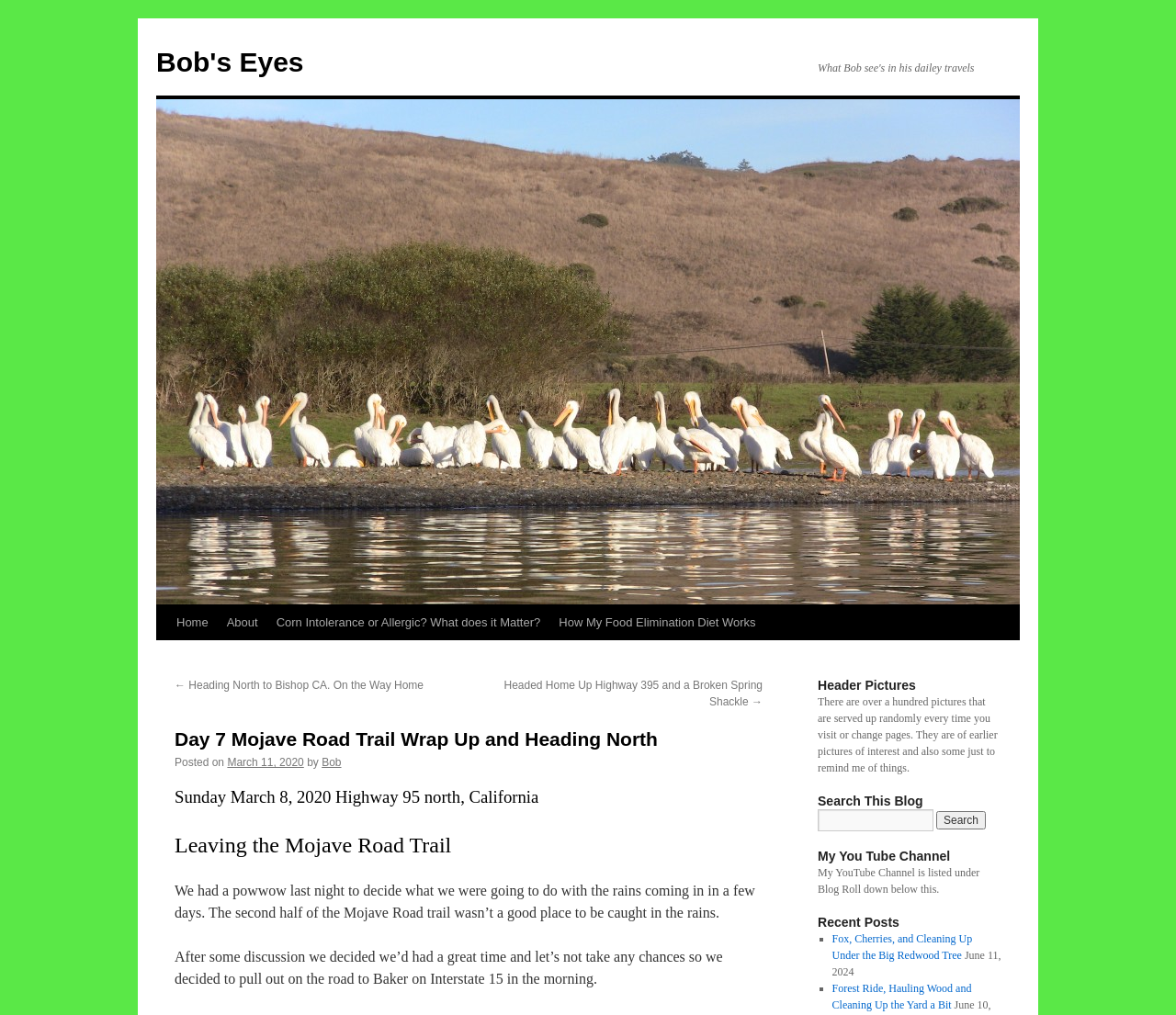Generate a thorough caption that explains the contents of the webpage.

This webpage appears to be a blog post titled "Day 7 Mojave Road Trail Wrap Up and Heading North" on a website called "Bob's Eyes". At the top left, there is a logo image of "Bob's Eyes" and a link to the website's homepage. Below the logo, there are links to navigate to other sections of the website, including "Home", "About", and specific blog posts.

The main content of the webpage is a blog post describing the author's experience on the Mojave Road Trail. The post is divided into sections, with headings such as "Sunday March 8, 2020 Highway 95 north, California" and "Leaving the Mojave Road Trail". The text describes the author's decision to leave the trail due to impending rain and their plan to head north to Bishop, California.

To the right of the main content, there are several sections, including "Header Pictures", "Search This Blog", "My You Tube Channel", and "Recent Posts". The "Header Pictures" section explains that there are over a hundred pictures that are displayed randomly on the website. The "Search This Blog" section allows users to search for specific content on the website. The "My You Tube Channel" section mentions that the author has a YouTube channel listed under the "Blog Roll" section. The "Recent Posts" section lists two recent blog posts, including "Fox, Cherries, and Cleaning Up Under the Big Redwood Tree" and "Forest Ride, Hauling Wood and Cleaning Up the Yard a Bit", along with their respective dates.

There are a total of 7 links to other blog posts or sections of the website, and 5 headings that organize the content of the webpage. There are also 2 images on the webpage, including the logo image and a random header picture.